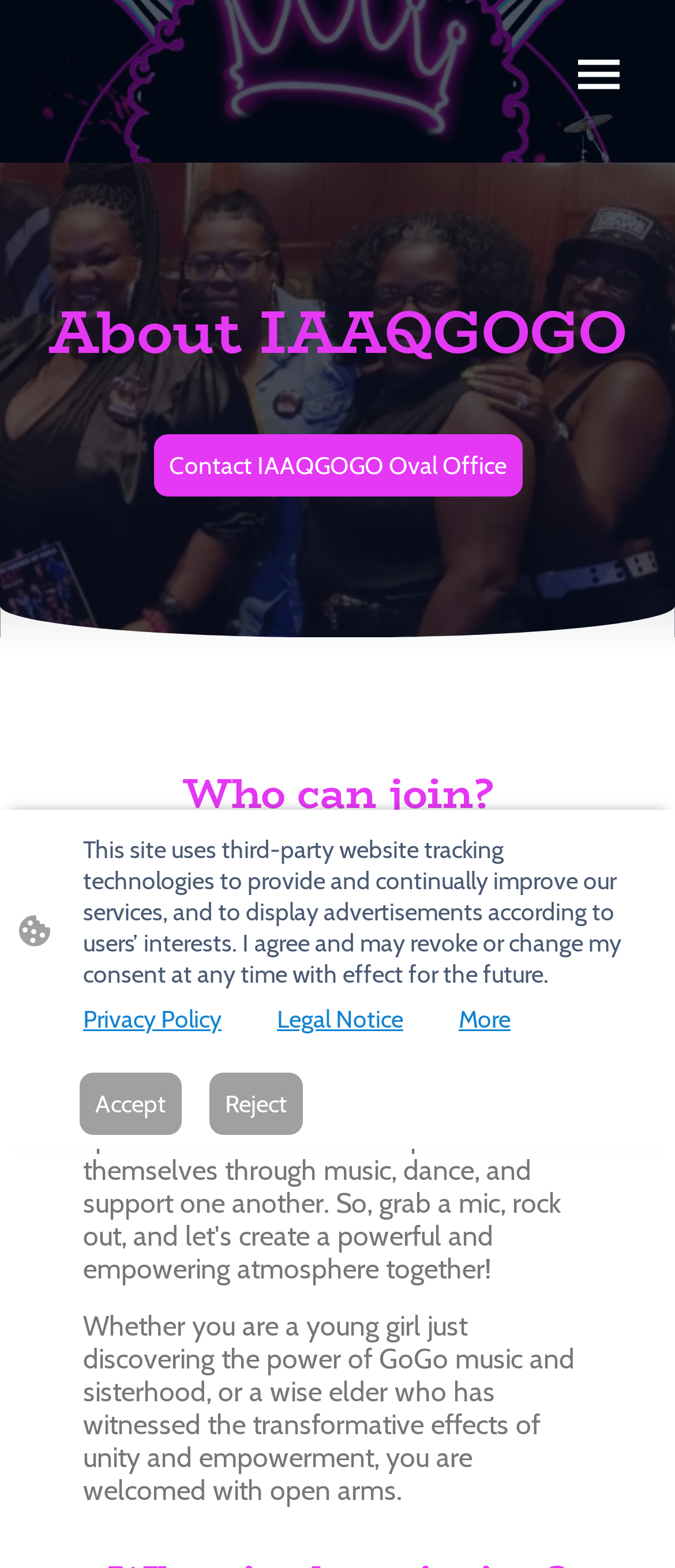Use a single word or phrase to answer the question:
How many links are there in the footer section?

4